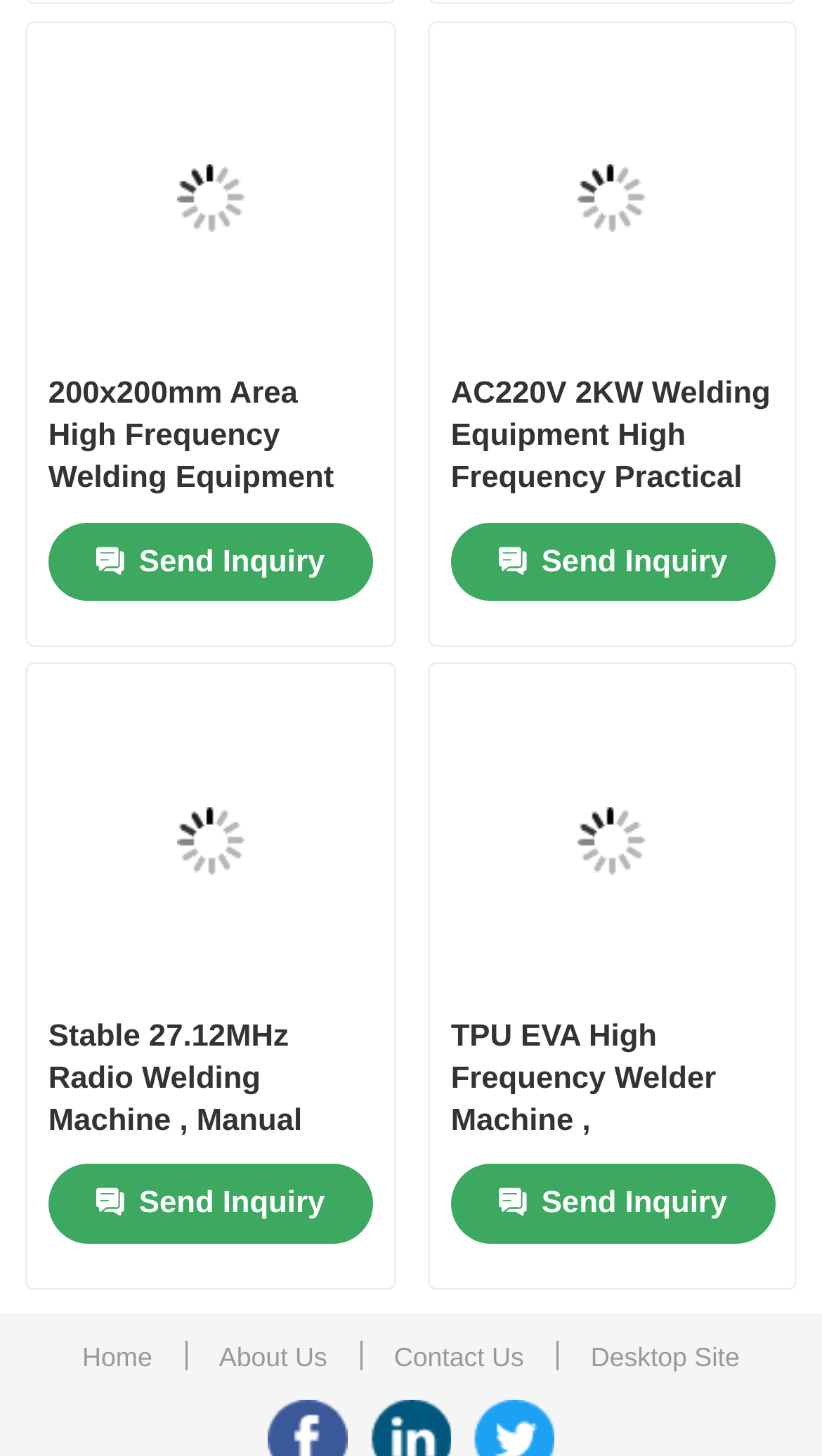How many products are displayed on the page?
Please answer the question as detailed as possible.

I counted the number of product links on the page, which are '200x200mm Area High Frequency Welding Equipment For Stainless Steel Copper', 'AC220V 2KW Welding Equipment High Frequency Practical Air Cooling', 'Stable 27.12MHz Radio Welding Machine, Manual Automatic HF Plastic Welder', and 'TPU EVA High Frequency Welder Machine, Multifunctional RF Sealing Machine', each with a duplicate link and an image. Therefore, there are 6 products displayed on the page.